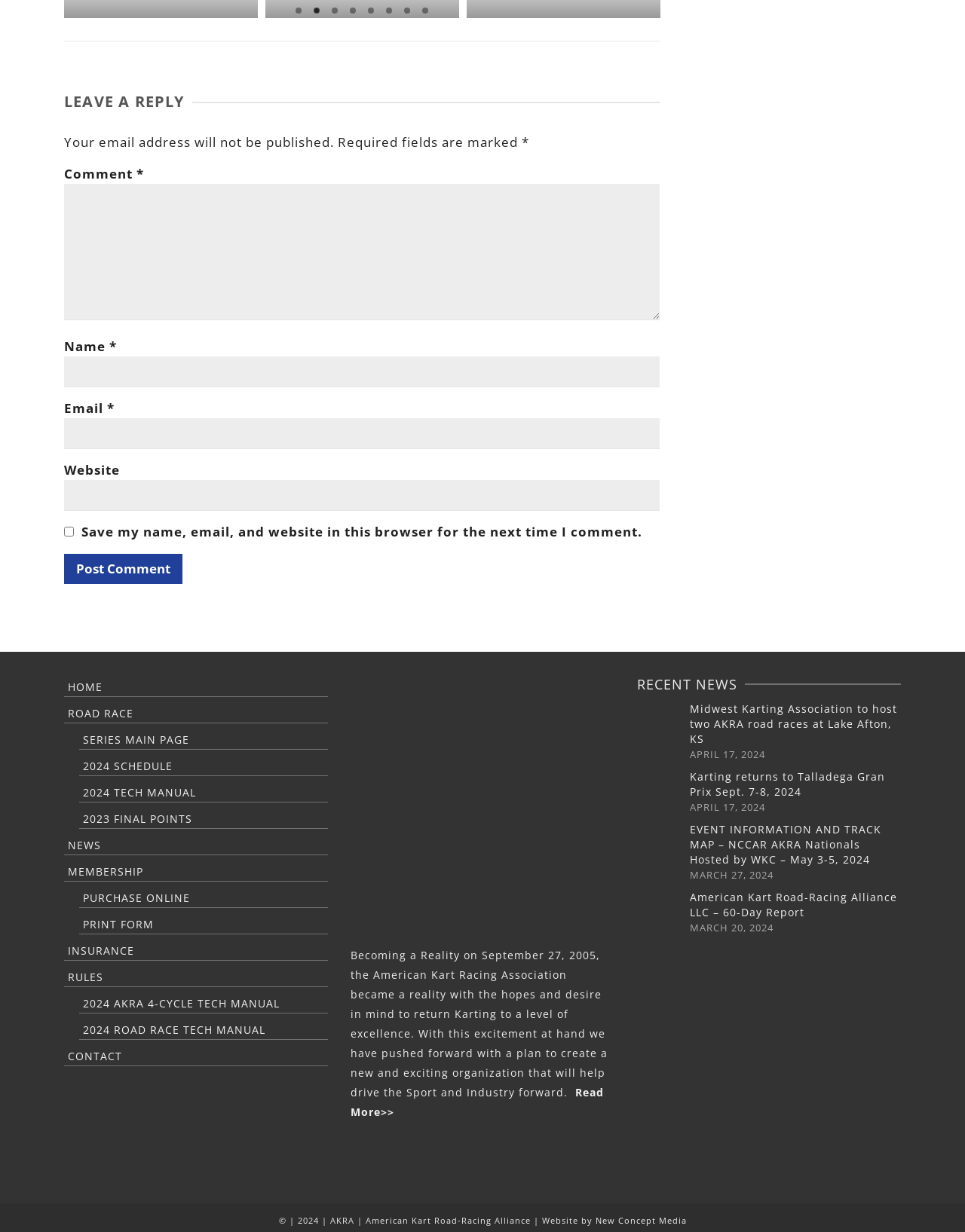Find and specify the bounding box coordinates that correspond to the clickable region for the instruction: "Click the 'Post Comment' button".

[0.066, 0.45, 0.189, 0.474]